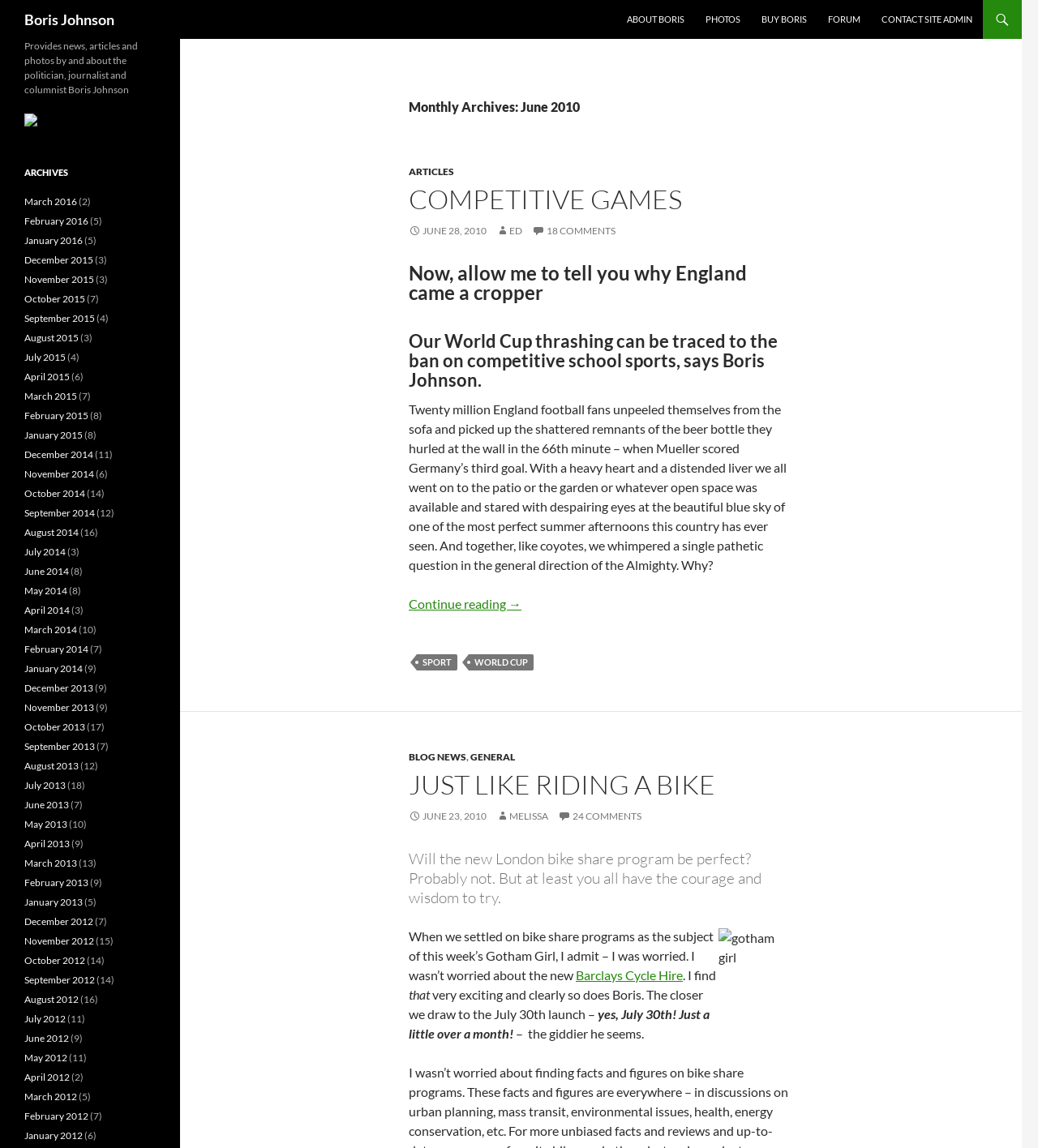Give a complete and precise description of the webpage's appearance.

This webpage is about Boris Johnson, a politician, journalist, and columnist. At the top, there is a heading with his name, followed by a link to his profile. Below that, there are several links to different sections of the website, including "ABOUT BORIS", "PHOTOS", "BUY BORIS", "FORUM", and "CONTACT SITE ADMIN".

The main content of the webpage is divided into two columns. The left column has a heading "Monthly Archives: June 2010" and lists several articles and news stories from that month. Each article has a heading, a brief summary, and a link to read more. The articles are about various topics, including sports, politics, and Boris Johnson's opinions on different issues.

The right column has a heading "ARCHIVES" and lists links to articles and news stories from different months, ranging from March 2016 to June 2010. Each month has a link to view the articles from that month, along with the number of articles in parentheses.

There are also several images on the webpage, including a photo of Boris Johnson and an image related to a bike share program. The webpage has a clean and organized layout, making it easy to navigate and find the desired information.